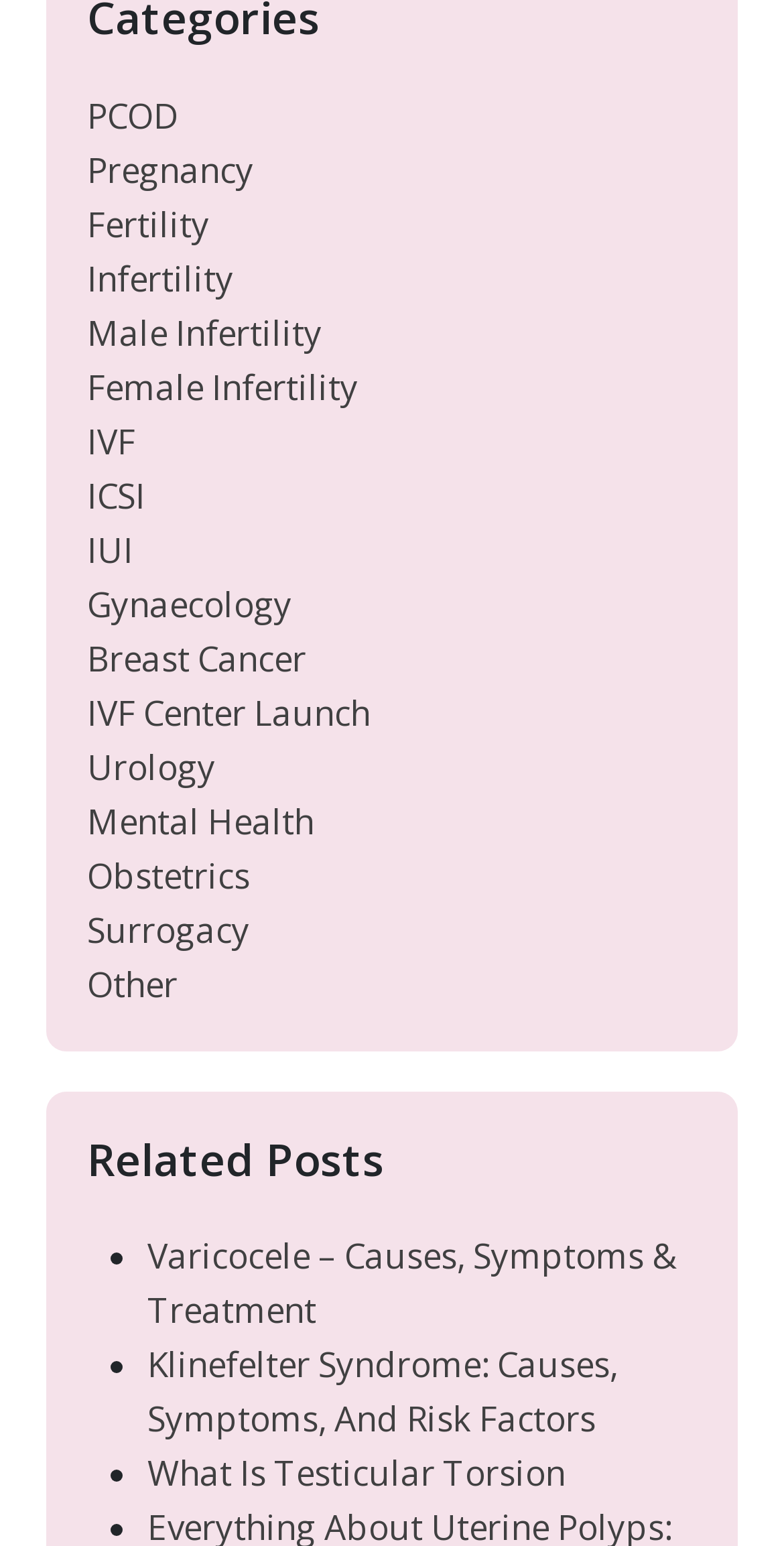Determine the bounding box coordinates of the region I should click to achieve the following instruction: "View Varicocele – Causes, Symptoms & Treatment post". Ensure the bounding box coordinates are four float numbers between 0 and 1, i.e., [left, top, right, bottom].

[0.188, 0.797, 0.863, 0.863]